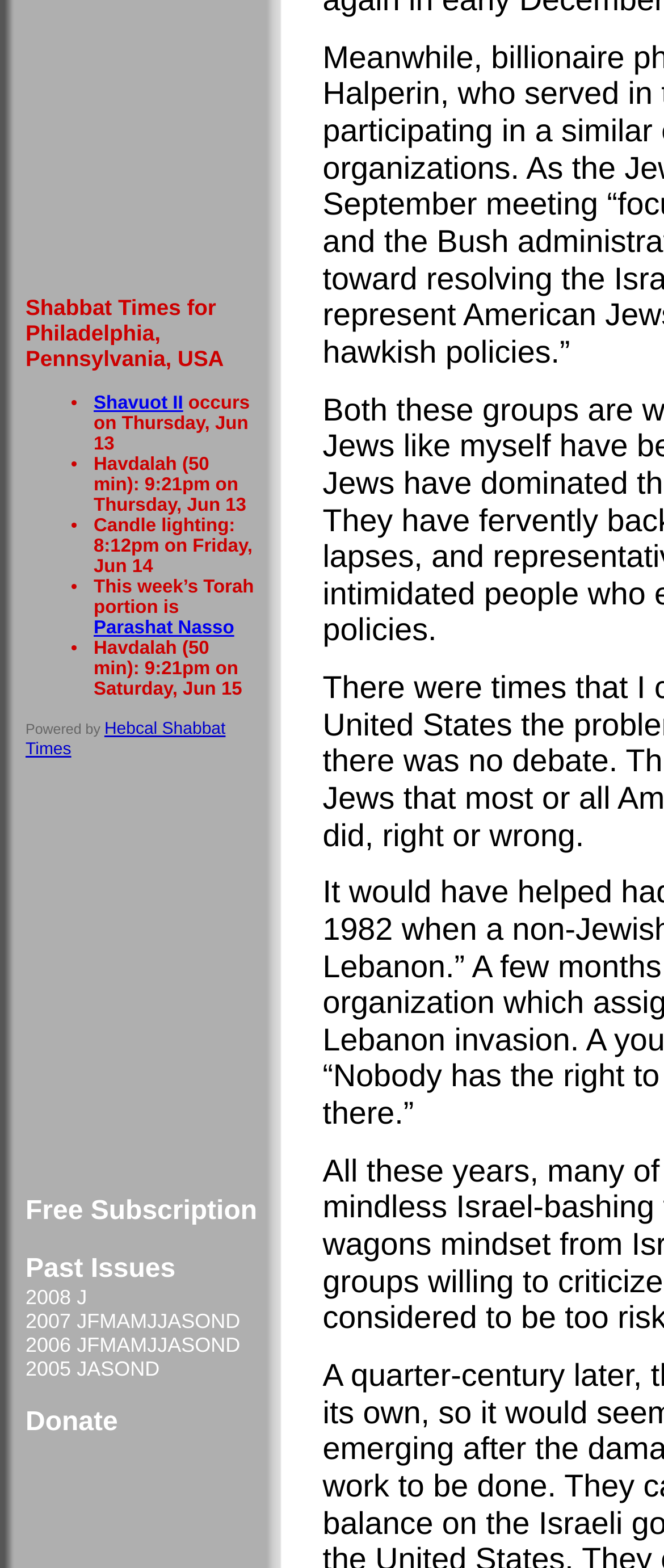Use a single word or phrase to respond to the question:
What is the candle lighting time on Friday, Jun 14?

8:12pm